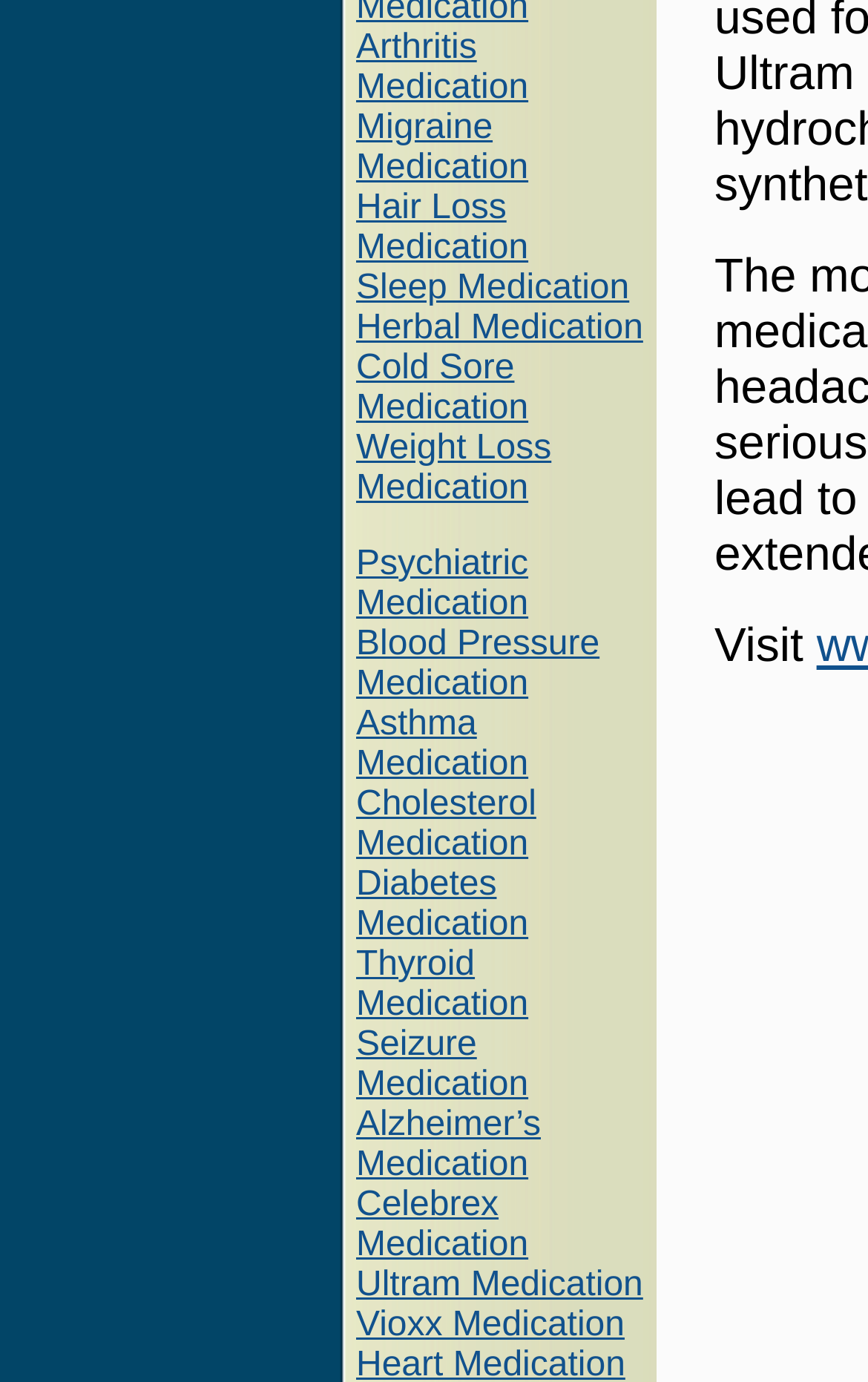Please locate the UI element described by "Blood Pressure Medication" and provide its bounding box coordinates.

[0.41, 0.452, 0.691, 0.509]